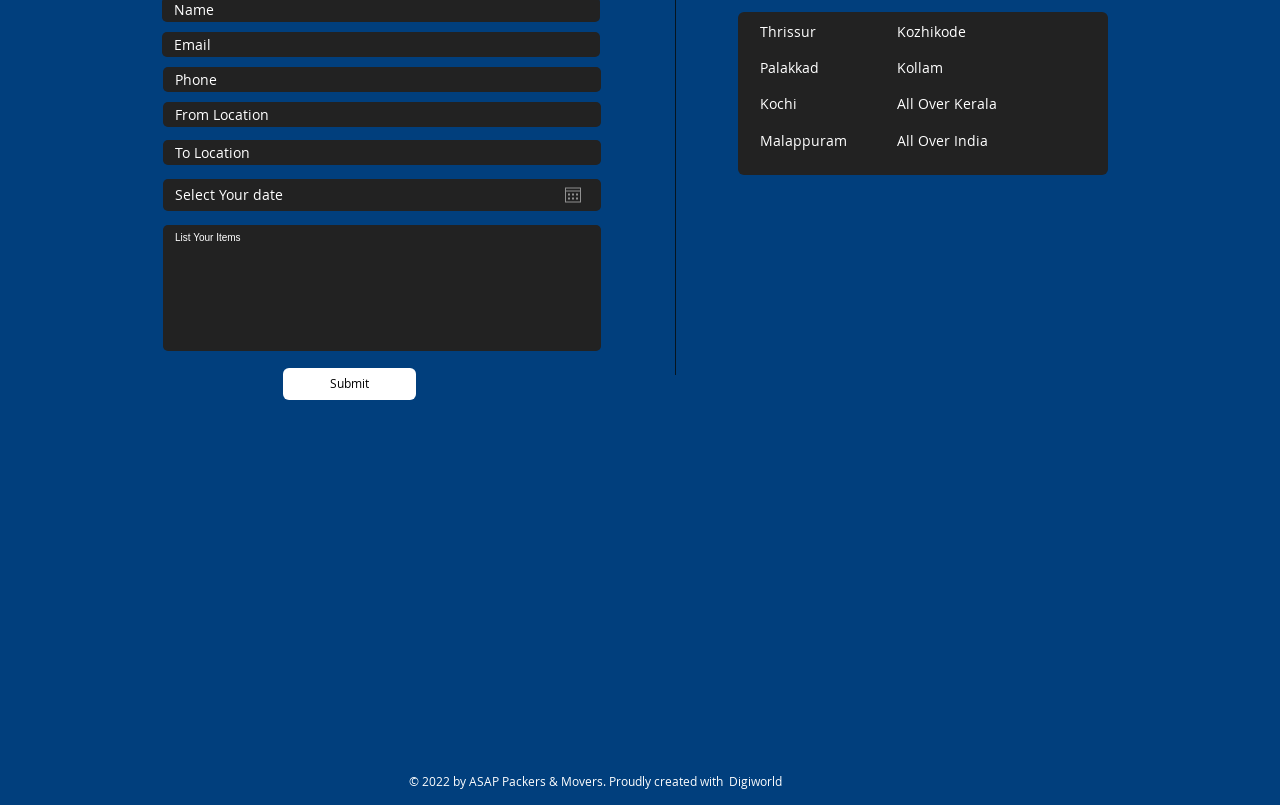Find and specify the bounding box coordinates that correspond to the clickable region for the instruction: "Enter email".

[0.127, 0.039, 0.469, 0.071]